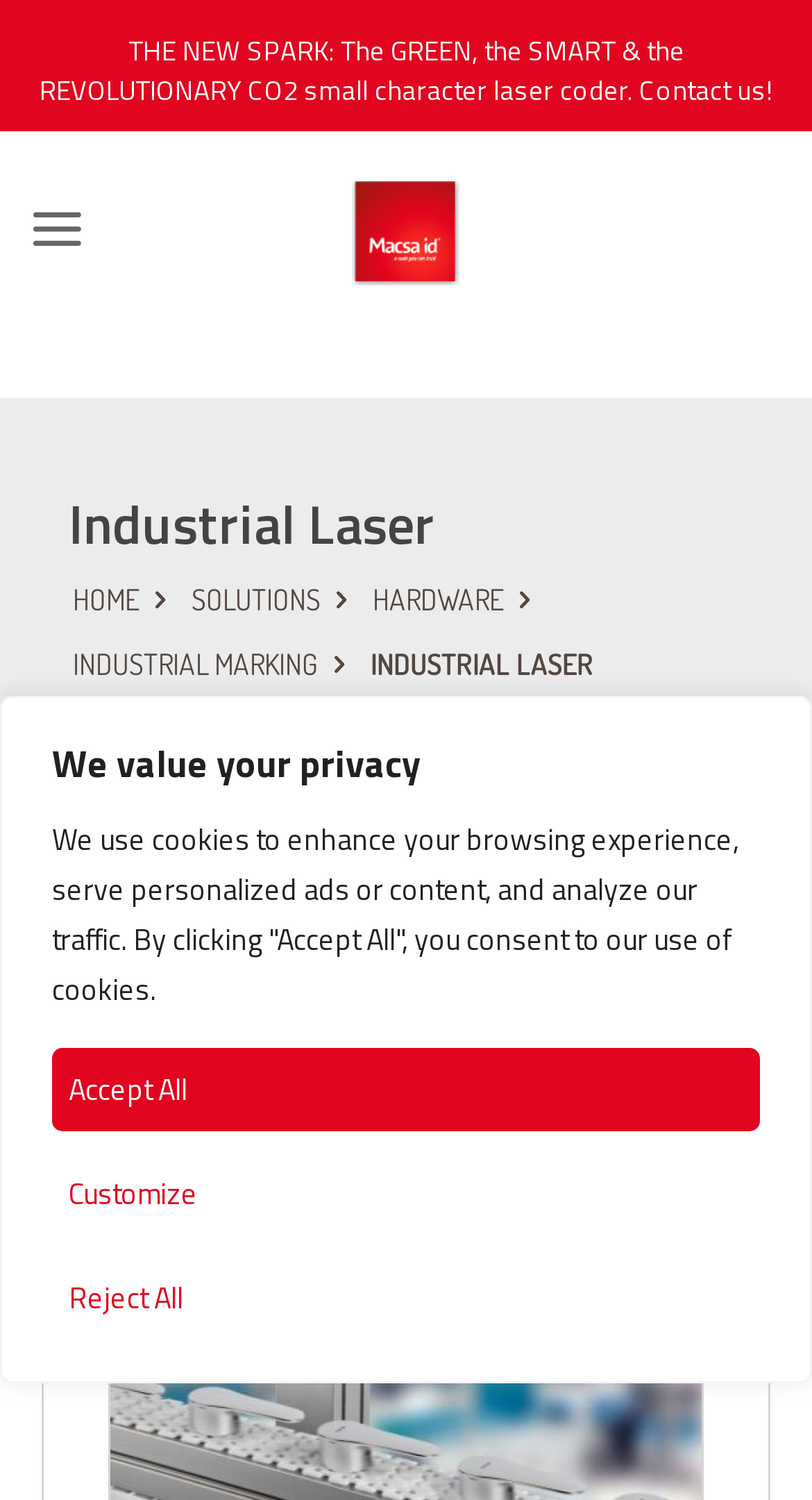Elaborate on the different components and information displayed on the webpage.

The webpage is about Macsa ID's industrial laser solutions. At the top of the page, there is a privacy notice with three buttons: "Customize", "Reject All", and "Accept All". Below this notice, there is a heading that reads "THE NEW SPARK" followed by a descriptive text that mentions a CO2 small character laser coder. To the right of this heading, there is a "Contact us!" link.

In the top-left corner, there is a link to "Macsa ID" with an accompanying image. Next to it, there is a small icon represented by "\ue960". Below these elements, there is a horizontal navigation menu with links to "HOME", "SOLUTIONS", "HARDWARE", "INDUSTRIAL MARKING", and "INDUSTRIAL LASER". The "INDUSTRIAL LASER" link is followed by a heading that describes complete industrial marking equipment.

The page has a total of 7 links, 5 buttons, and 5 static text elements. There is one image on the page, which is part of the "Macsa ID" link. The overall content of the page is focused on industrial laser solutions and marking equipment.